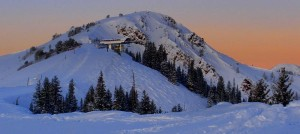Generate a descriptive account of all visible items and actions in the image.

The image captures a serene winter landscape, showcasing a snow-covered mountain outlined against a soft, pastel-hued sky at dusk. The peak of the mountain is lined with evergreen trees, lending a sense of tranquility to the scene. A ski lift, situated at the mountain's crest, hints at recreational activities that take place in this picturesque setting, inviting outdoor enthusiasts to experience the snowy slopes. The gentle gradients of color in the sky—from soft oranges to deep purples—create a breathtaking backdrop, accentuating the beauty of the natural surroundings and the peaceful atmosphere of a snowy day.